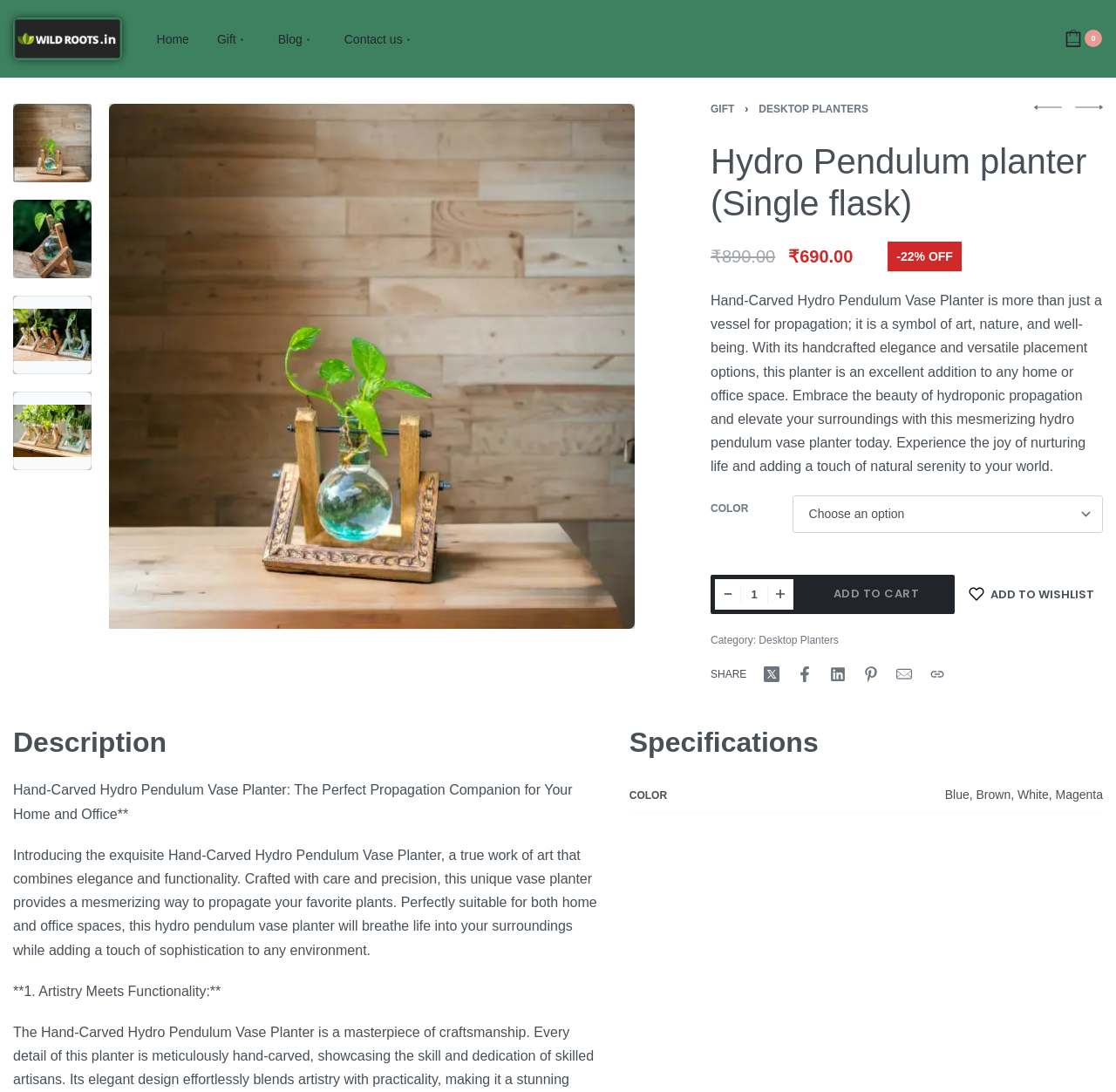Determine the bounding box coordinates of the area to click in order to meet this instruction: "Click on the 'DESKTOP PLANTERS' link".

[0.68, 0.094, 0.778, 0.105]